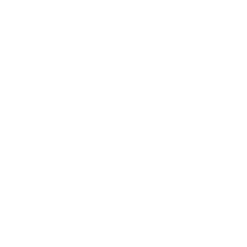What feature of the shoes provides durability?
Give a single word or phrase answer based on the content of the image.

Rubber waffle outsoles